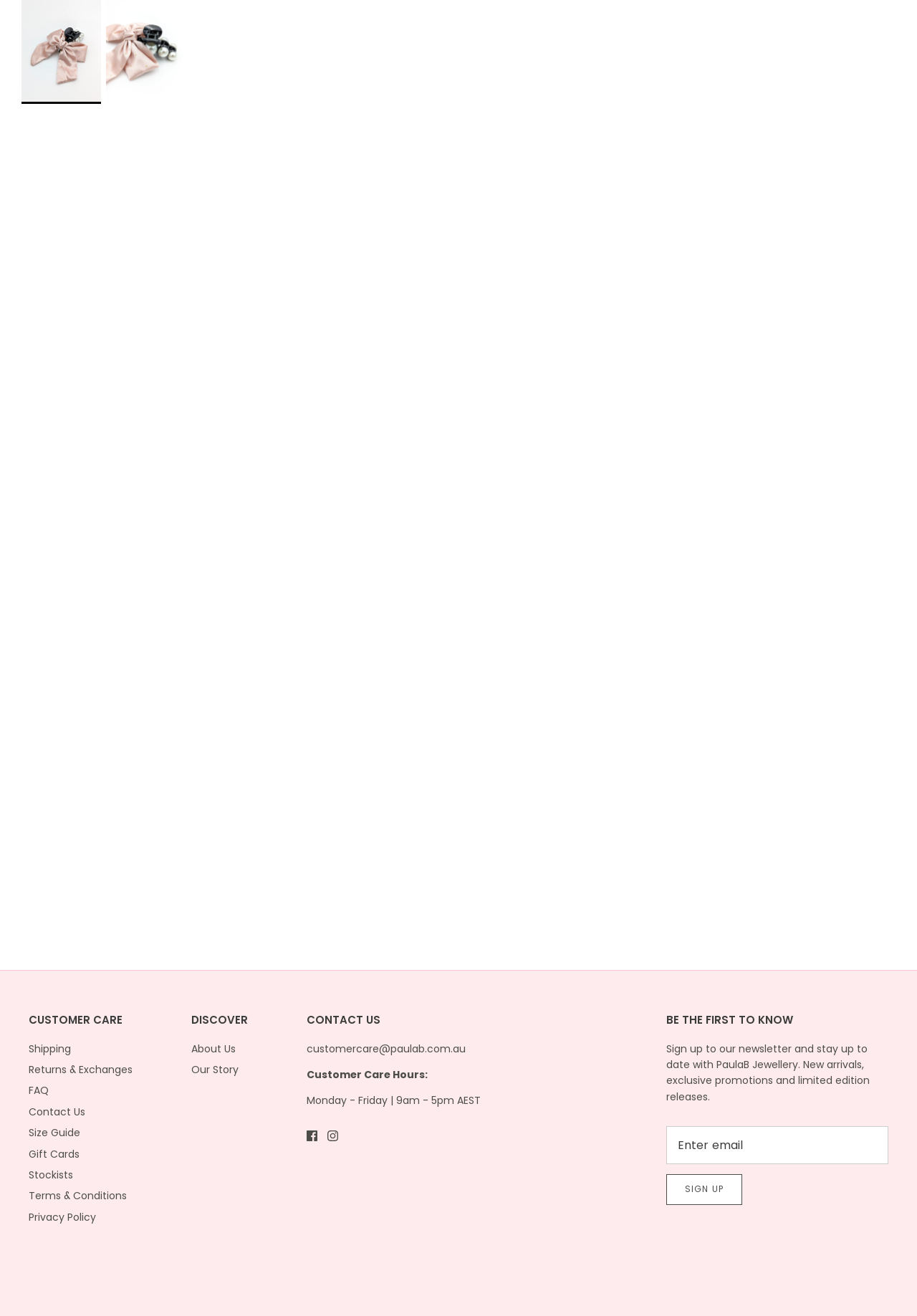What is the return policy of this website?
Based on the image, respond with a single word or phrase.

14 day return policy